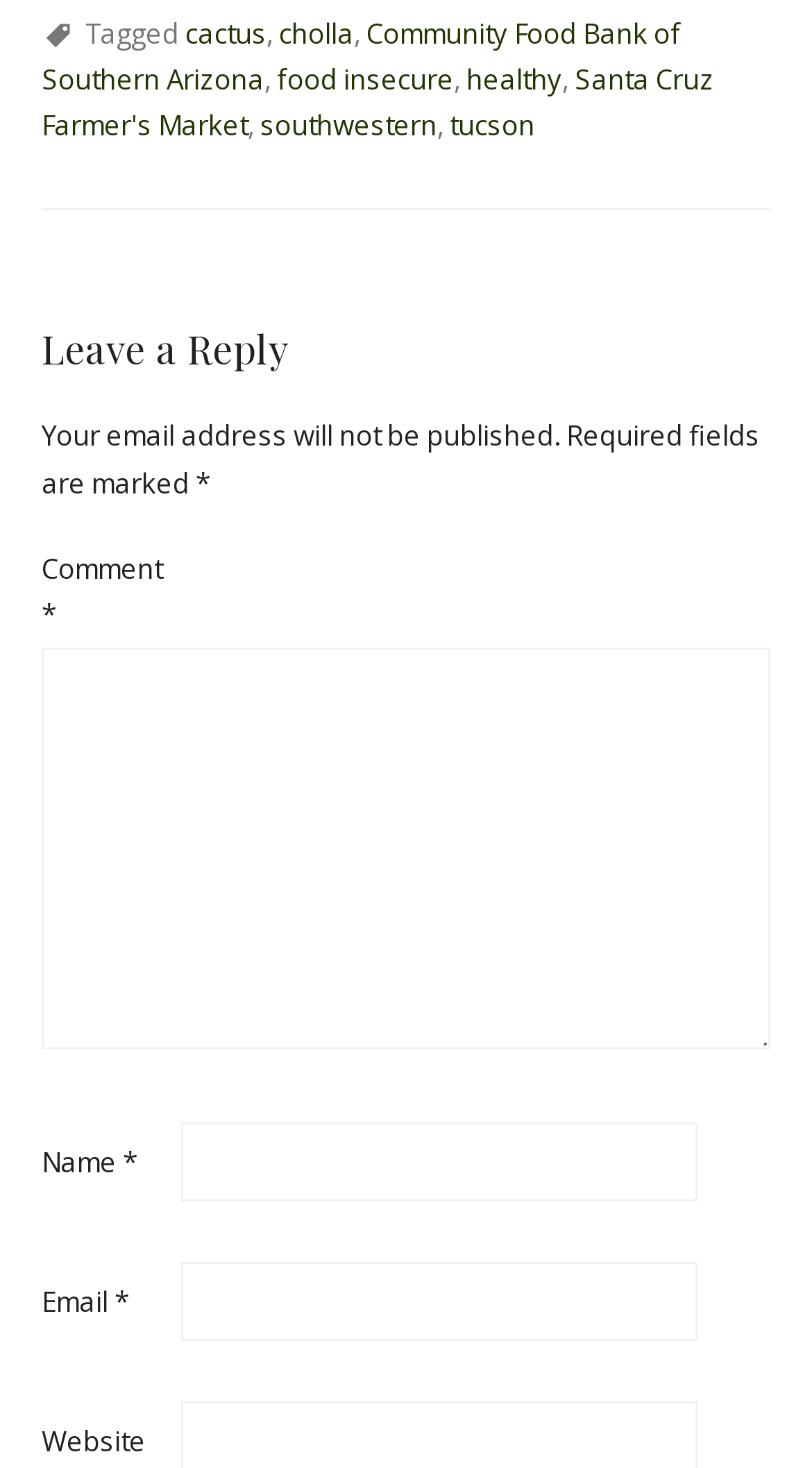How many links are there in the top section?
From the screenshot, supply a one-word or short-phrase answer.

7